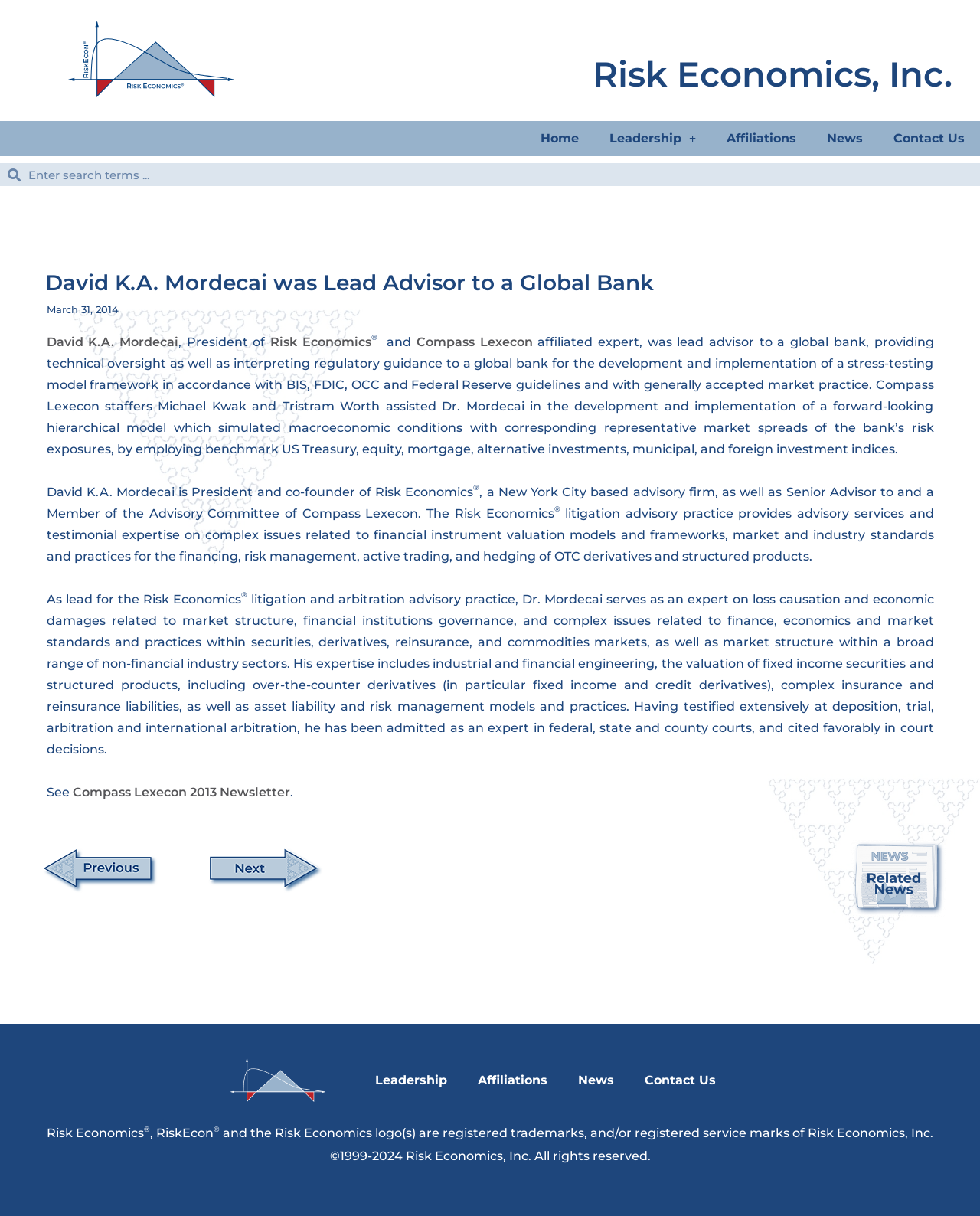Could you determine the bounding box coordinates of the clickable element to complete the instruction: "View the Compass Lexecon 2013 Newsletter"? Provide the coordinates as four float numbers between 0 and 1, i.e., [left, top, right, bottom].

[0.074, 0.645, 0.296, 0.657]